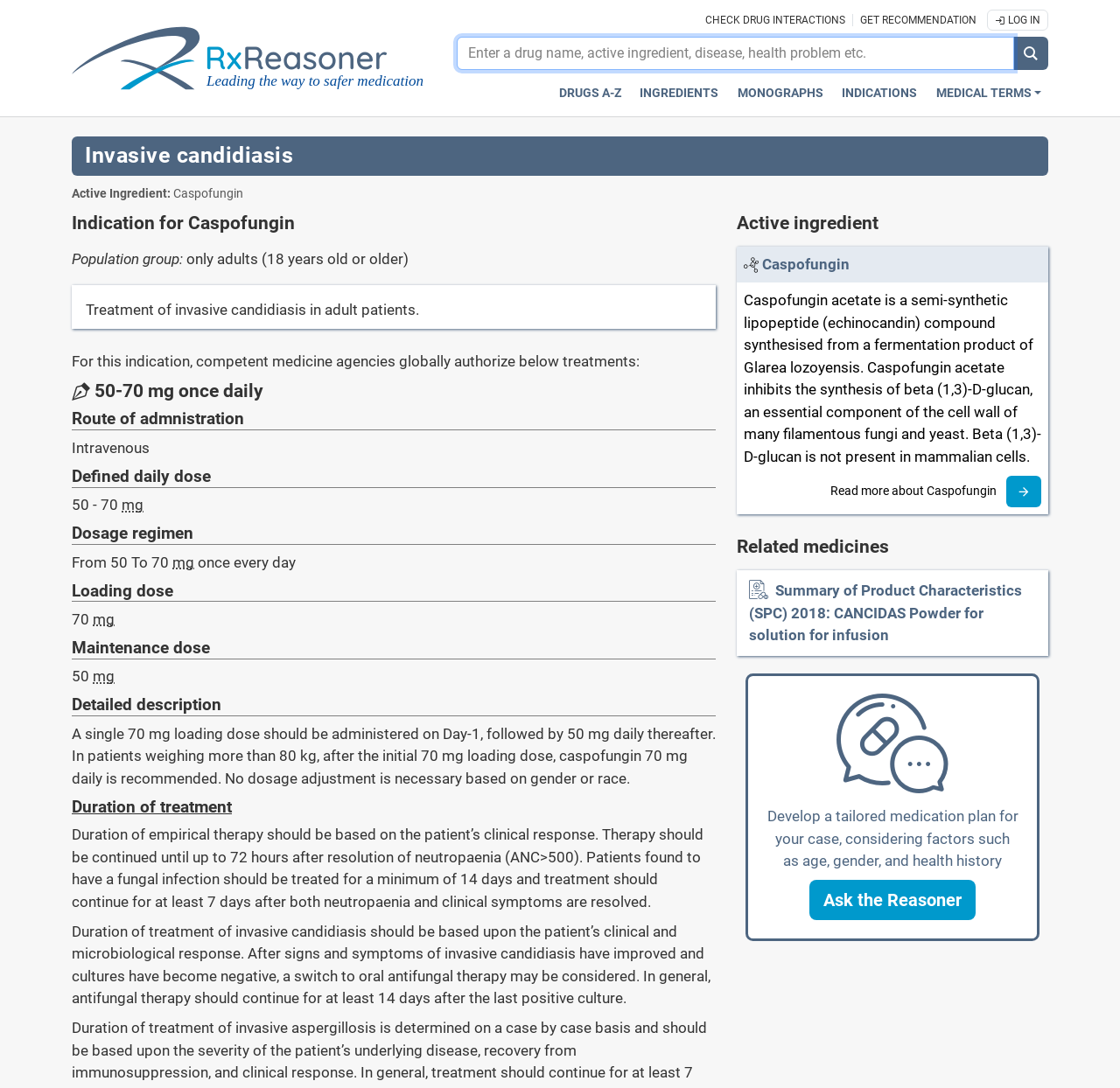Please identify the bounding box coordinates of the element that needs to be clicked to execute the following command: "Click the 'Check drug interactions' link". Provide the bounding box using four float numbers between 0 and 1, formatted as [left, top, right, bottom].

[0.63, 0.012, 0.758, 0.024]